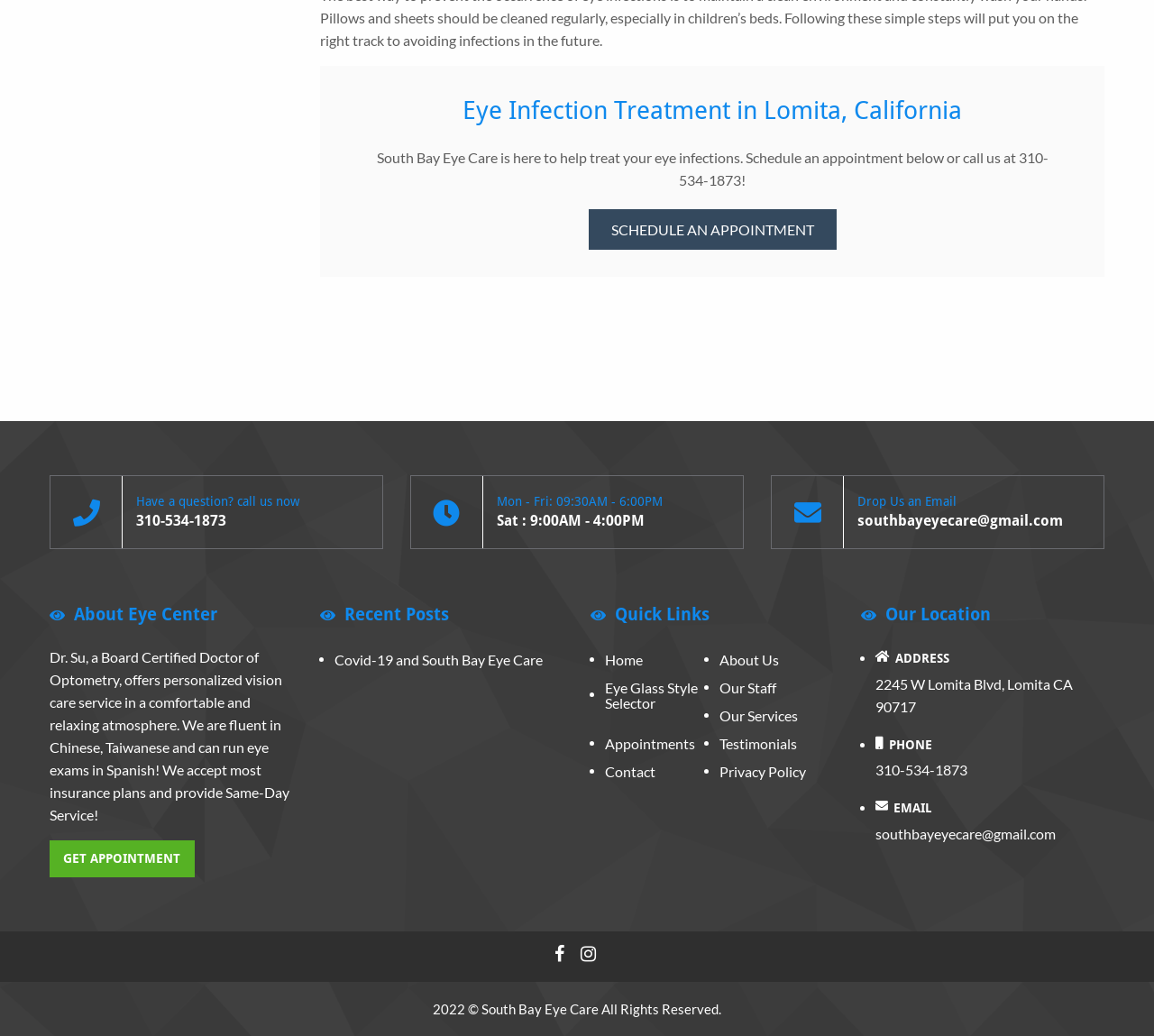What languages are spoken at South Bay Eye Care?
Please look at the screenshot and answer using one word or phrase.

Chinese, Taiwanese, Spanish